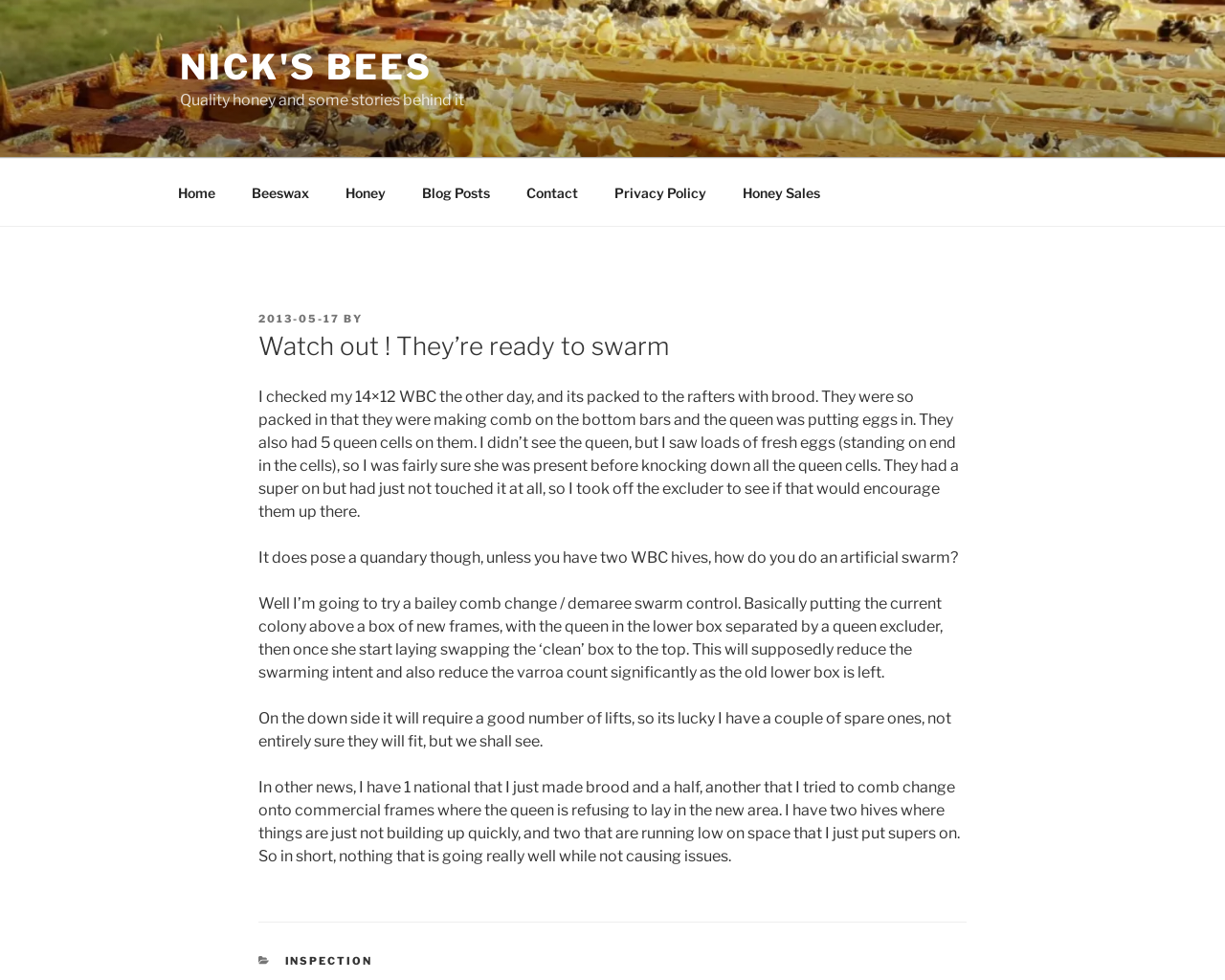Provide a single word or phrase to answer the given question: 
How many queen cells were found in the hive?

5